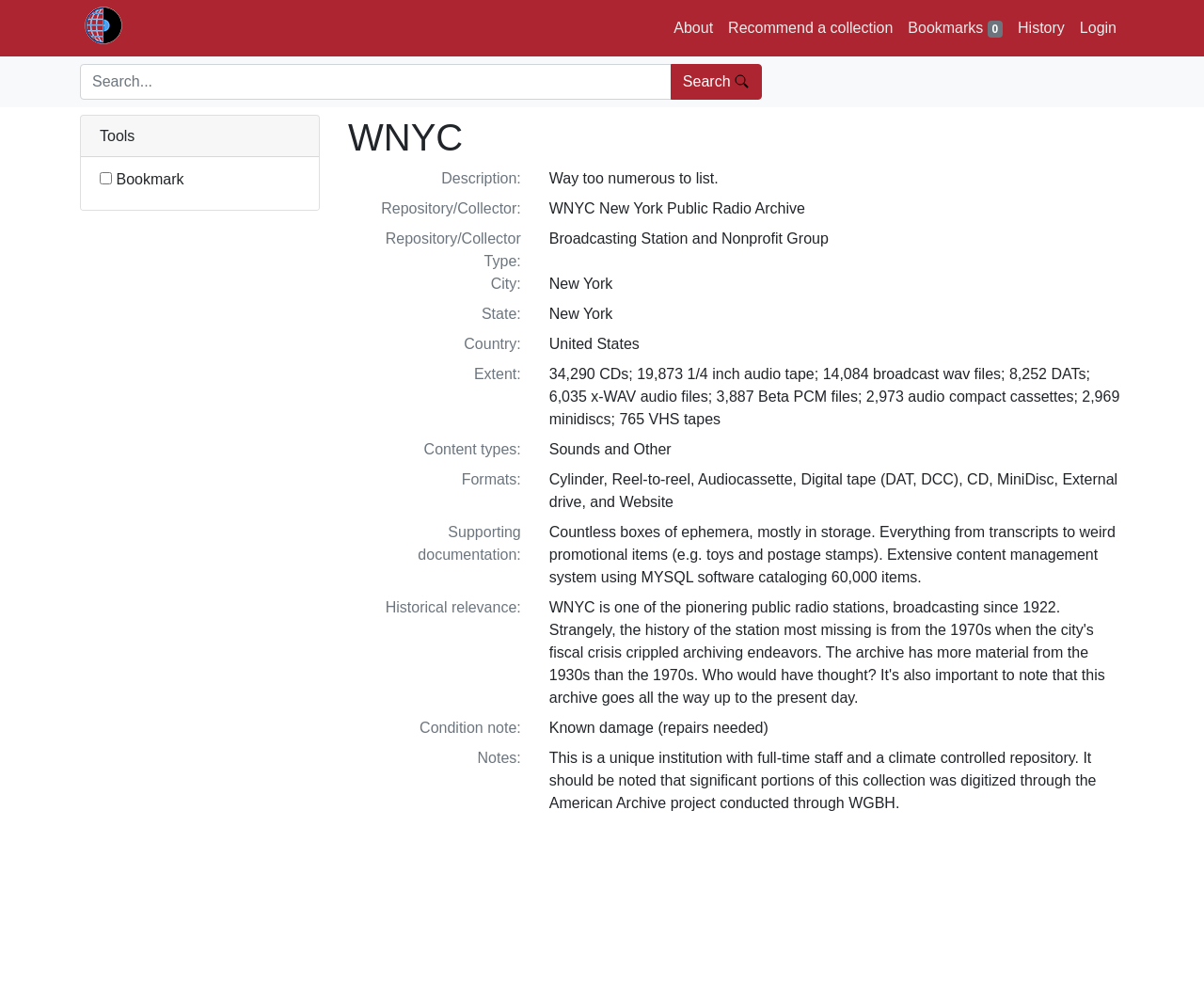What is the city of the repository?
Answer the question using a single word or phrase, according to the image.

New York